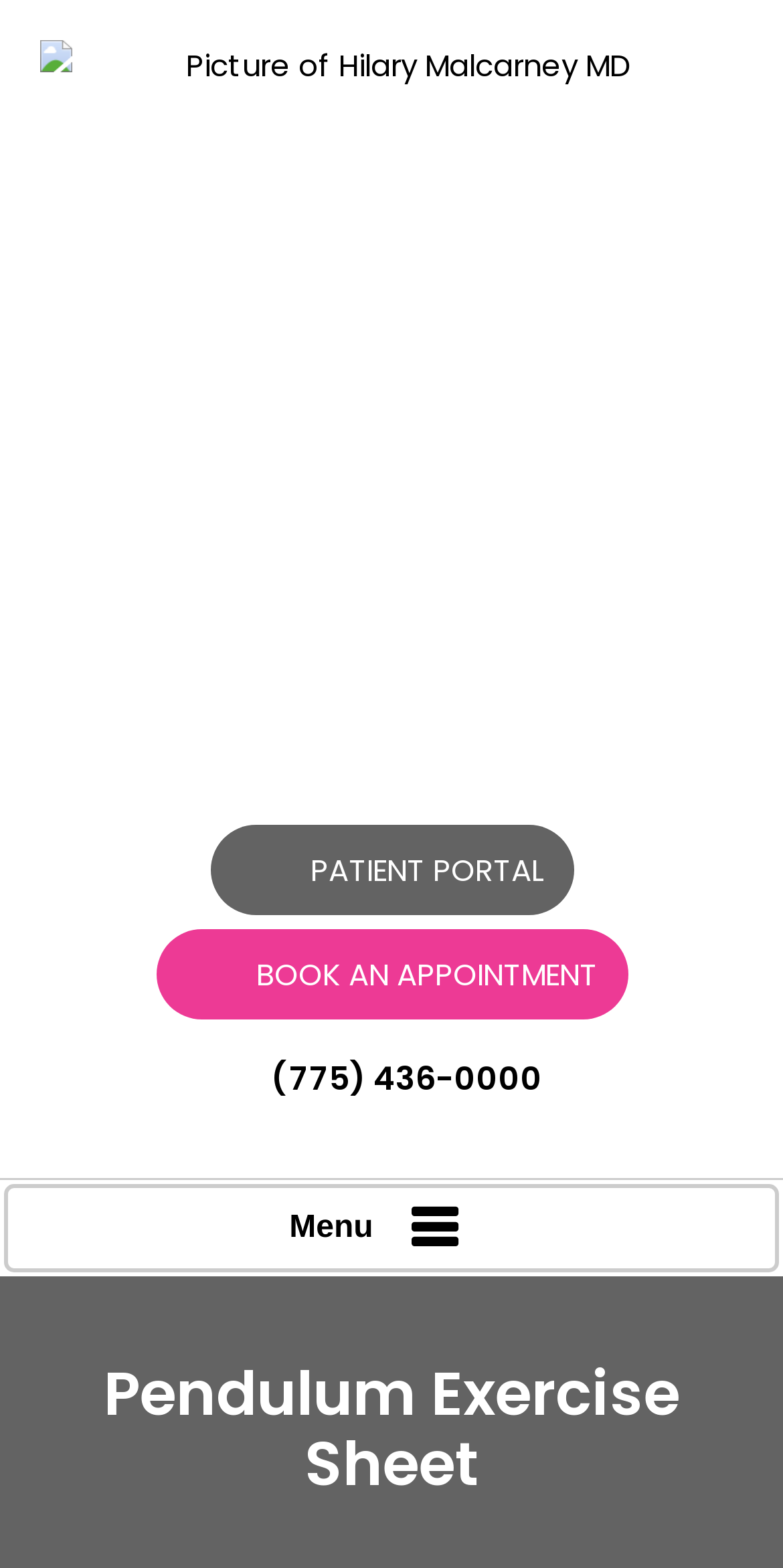Given the description Book an Appointment, predict the bounding box coordinates of the UI element. Ensure the coordinates are in the format (top-left x, top-left y, bottom-right x, bottom-right y) and all values are between 0 and 1.

[0.199, 0.593, 0.801, 0.65]